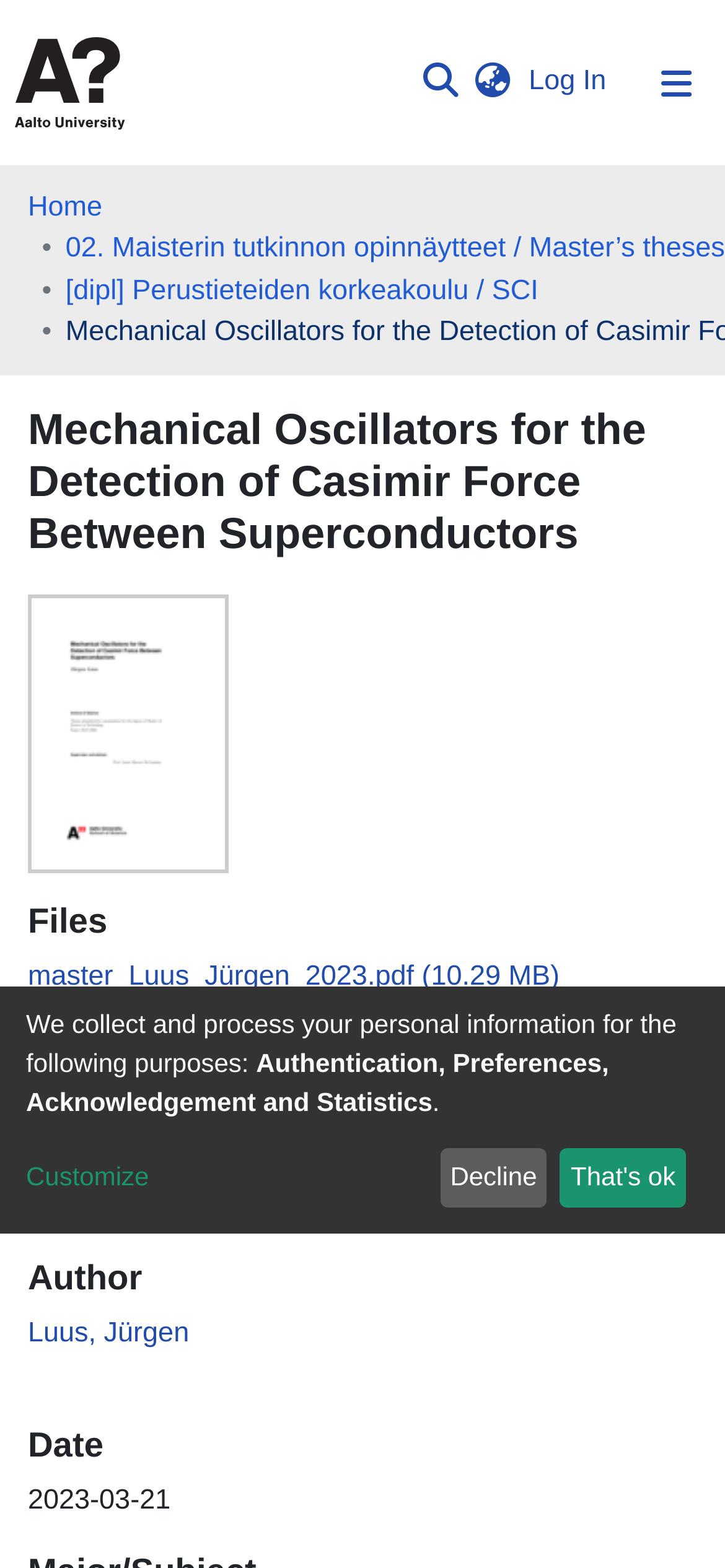What is the name of the university?
Using the screenshot, give a one-word or short phrase answer.

Aalto University